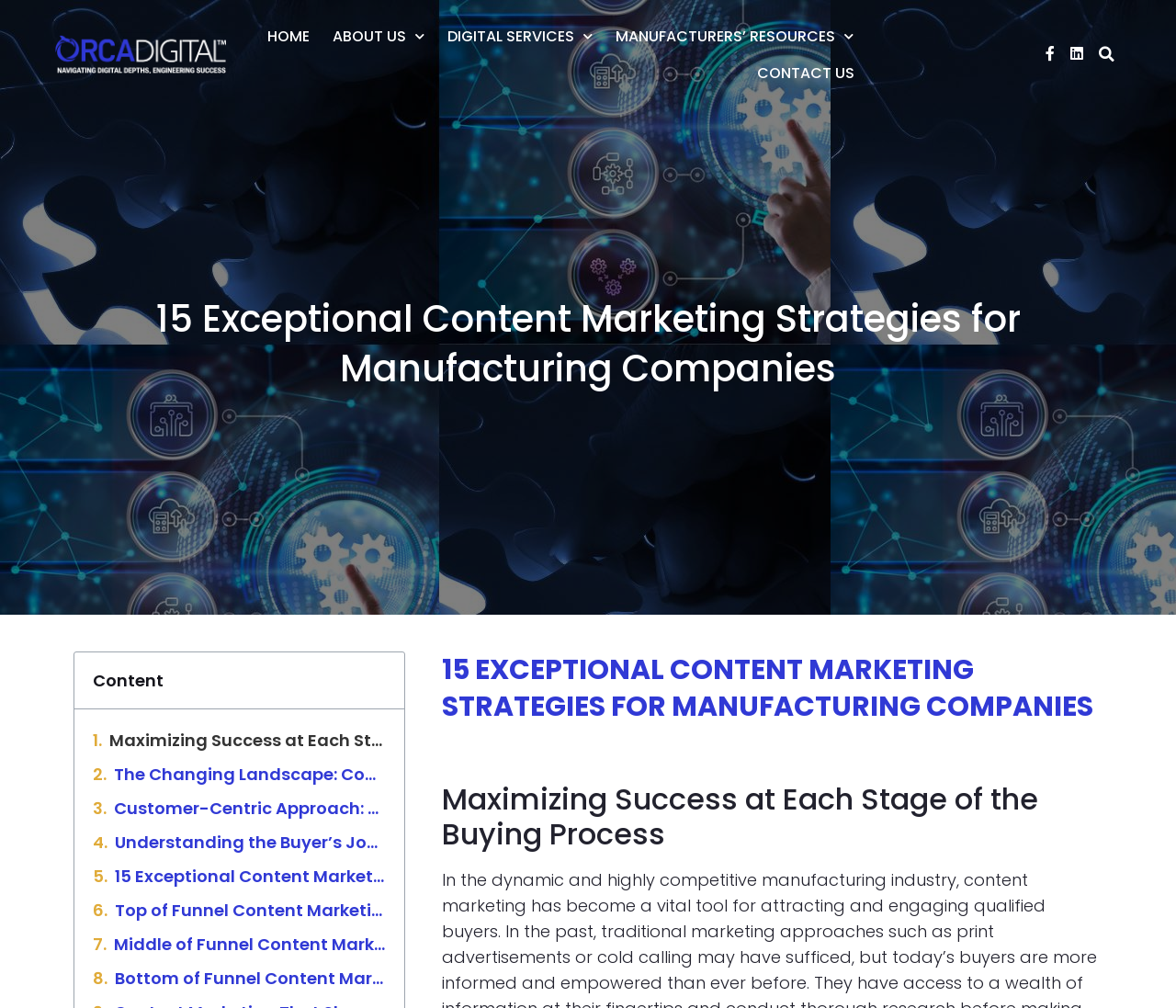Reply to the question with a single word or phrase:
How many links are in the top navigation menu?

4